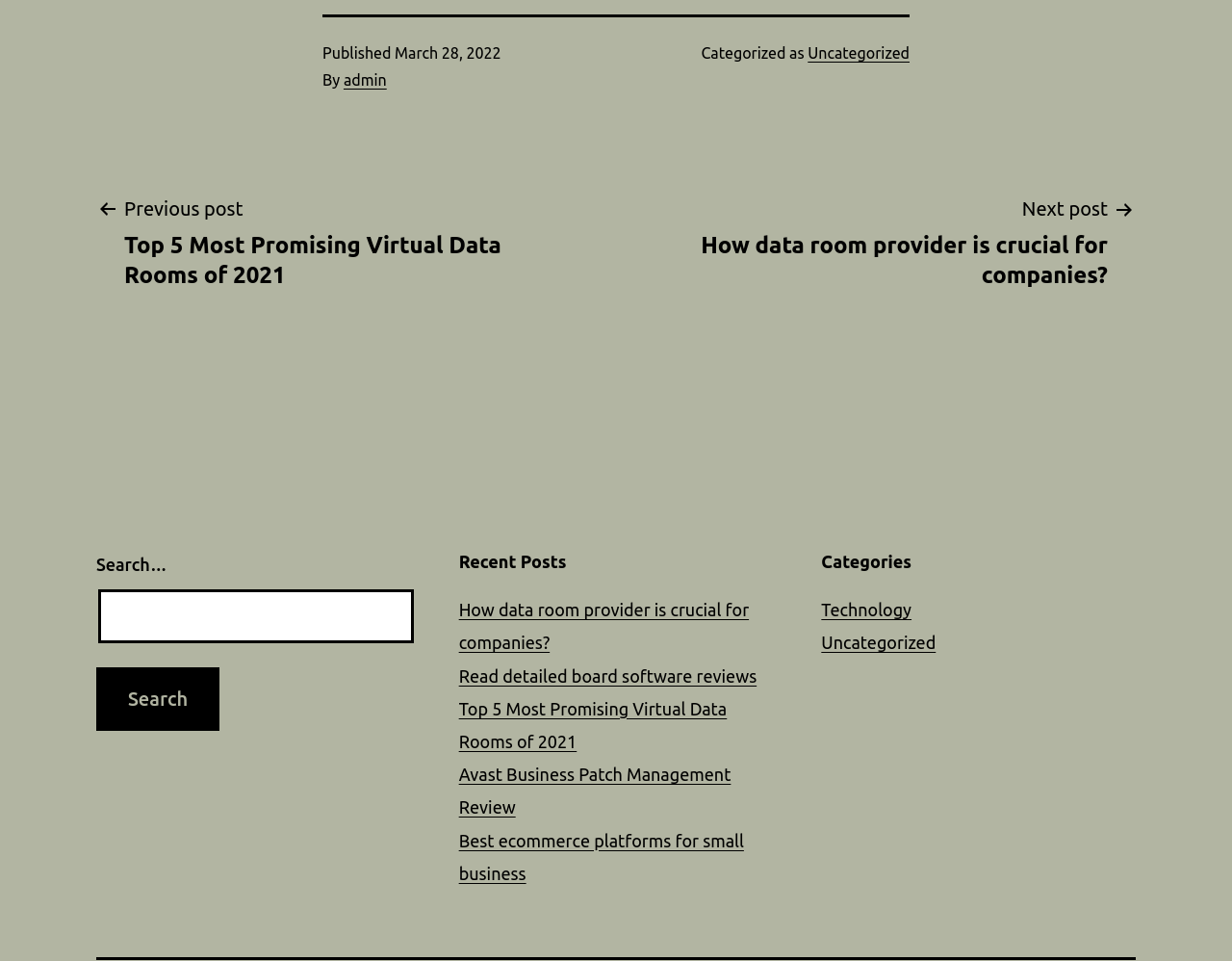Determine the bounding box coordinates of the clickable element necessary to fulfill the instruction: "Contact Rubye's Kids". Provide the coordinates as four float numbers within the 0 to 1 range, i.e., [left, top, right, bottom].

None